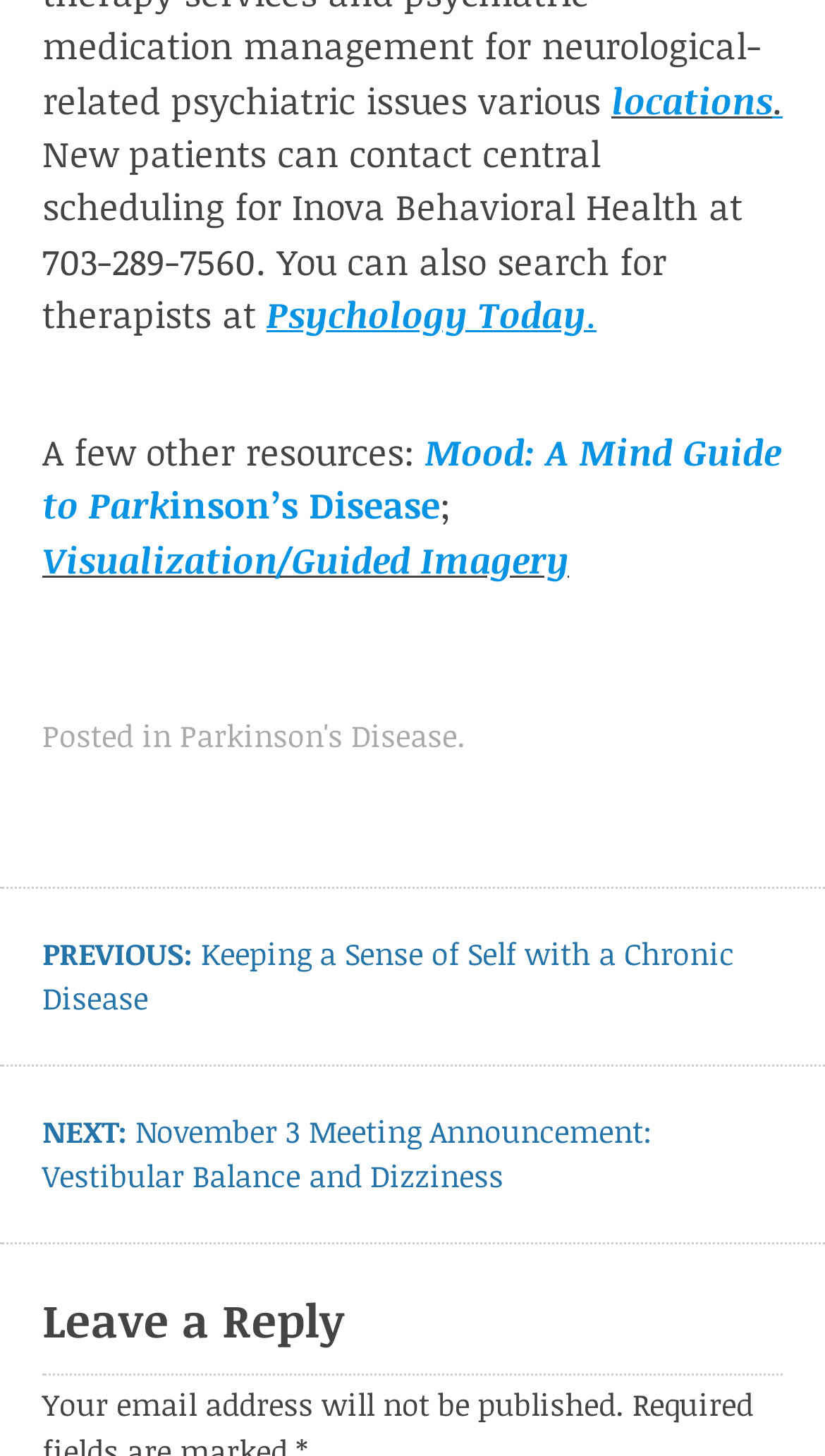Identify the bounding box coordinates of the part that should be clicked to carry out this instruction: "Leave a reply".

[0.051, 0.886, 0.949, 0.927]